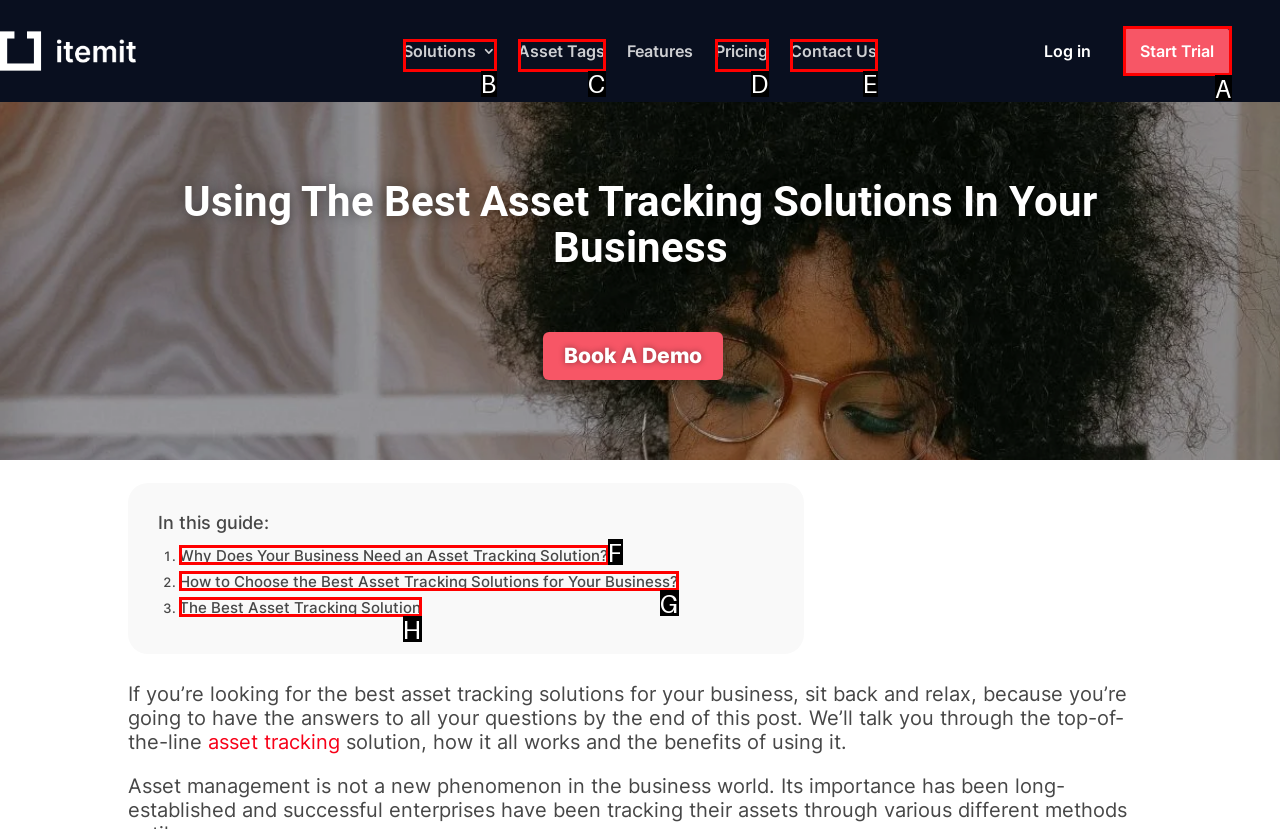Using the given description: Solutions, identify the HTML element that corresponds best. Answer with the letter of the correct option from the available choices.

B